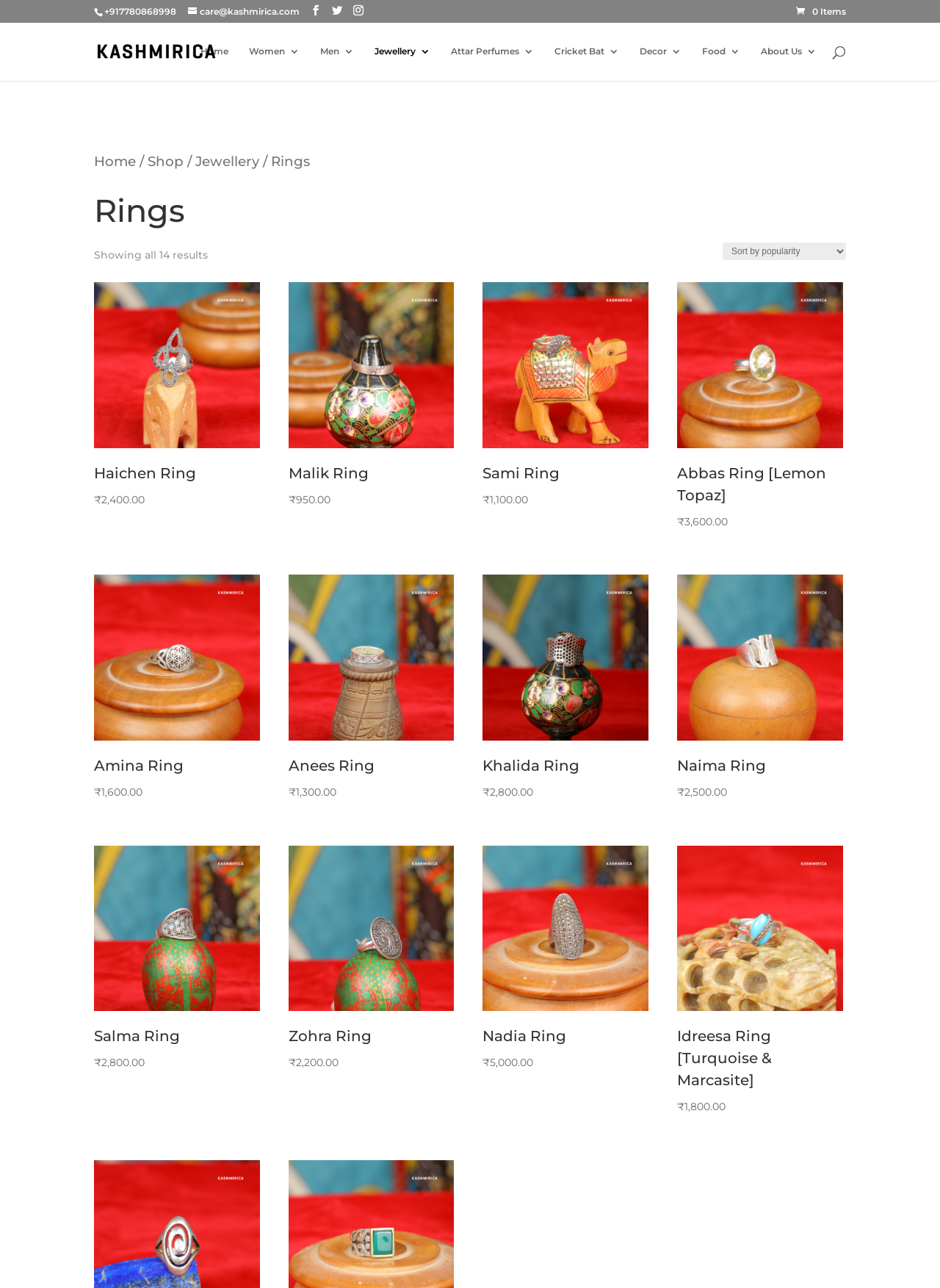Answer the question with a brief word or phrase:
What is the name of the website?

Kashmirica